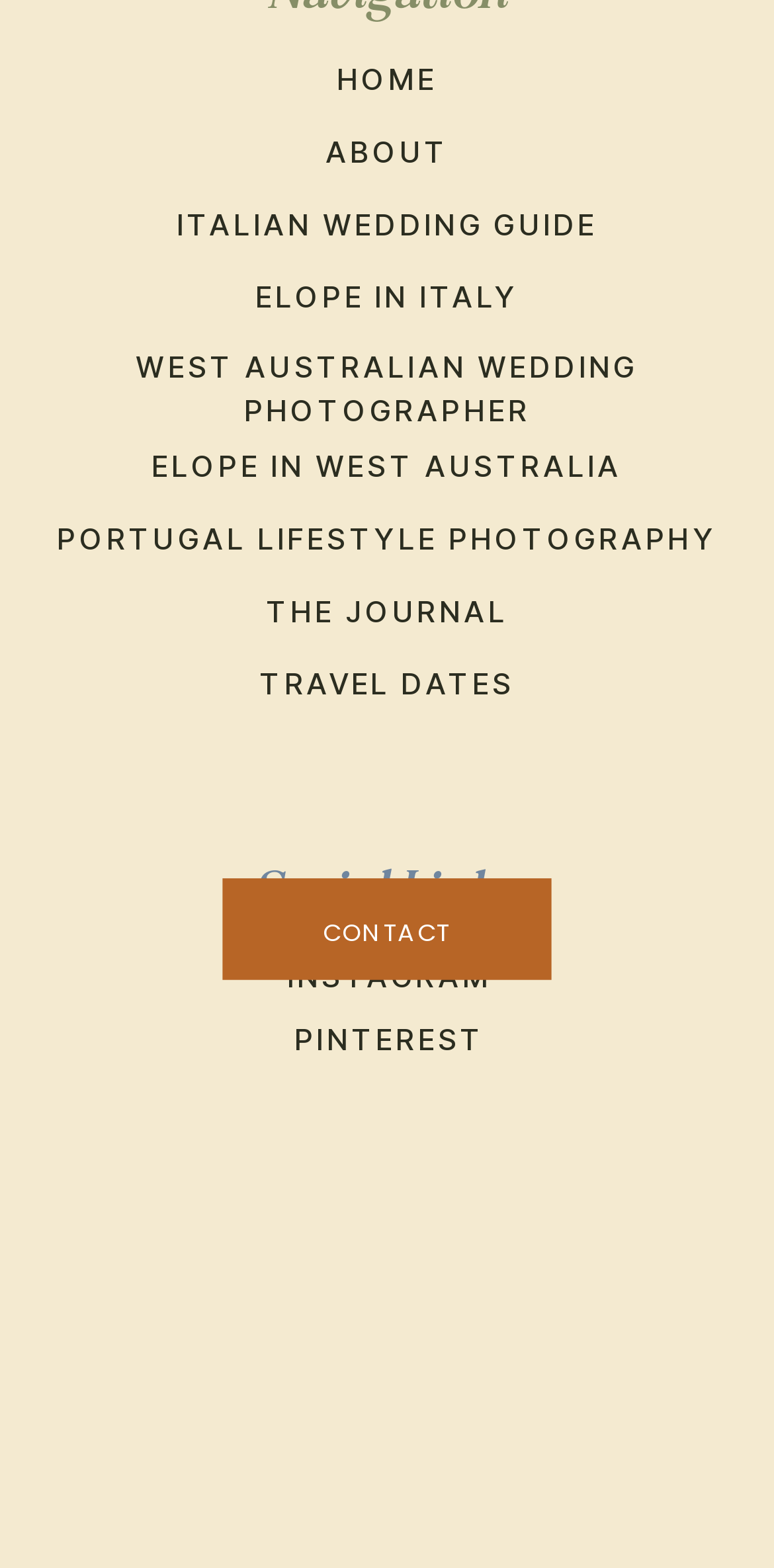Determine the bounding box coordinates of the element that should be clicked to execute the following command: "go to home page".

[0.038, 0.036, 0.962, 0.067]